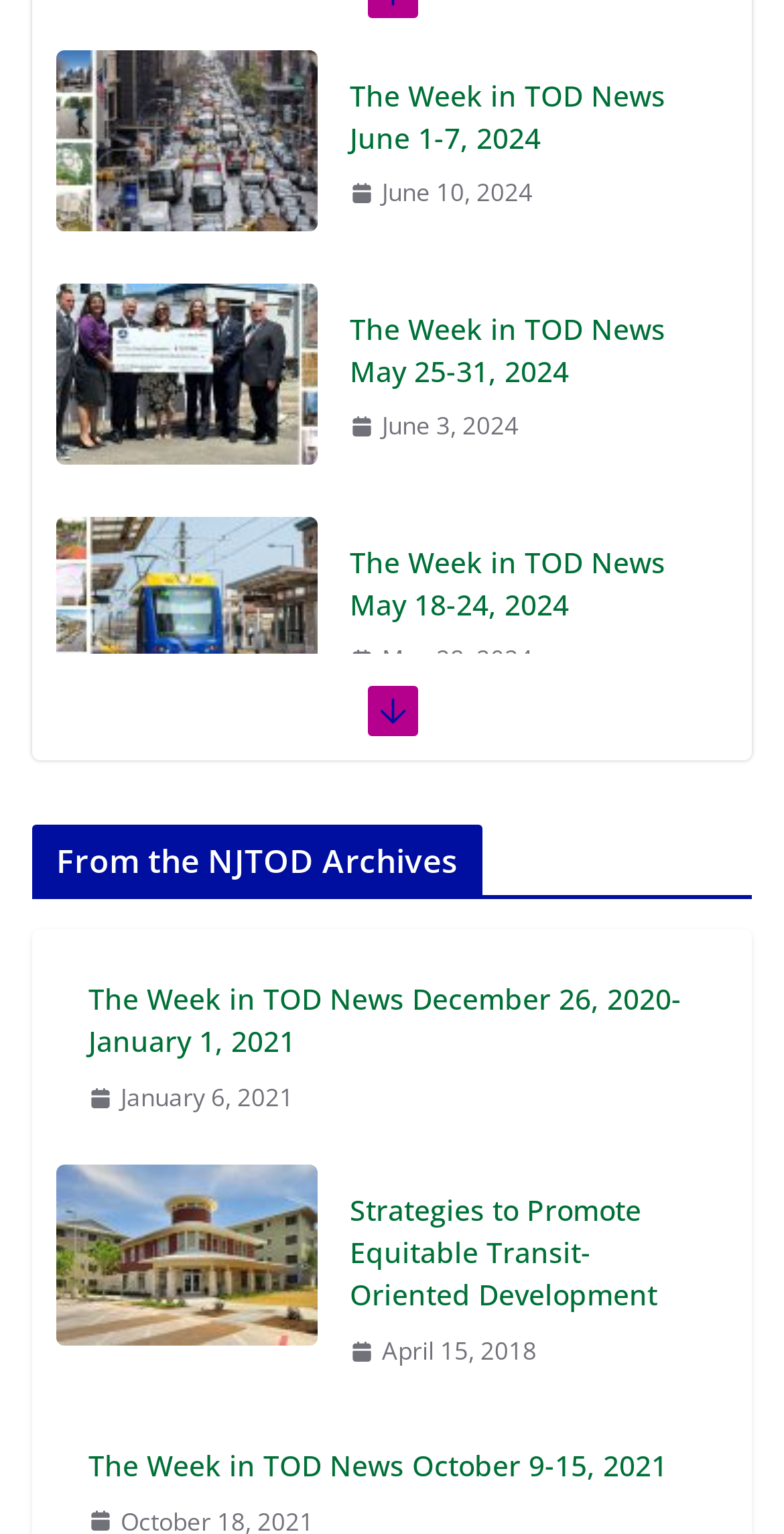Can you find the bounding box coordinates for the element to click on to achieve the instruction: "Browse the news from The Week in TOD News December 26, 2020-January 1, 2021"?

[0.113, 0.637, 0.887, 0.693]